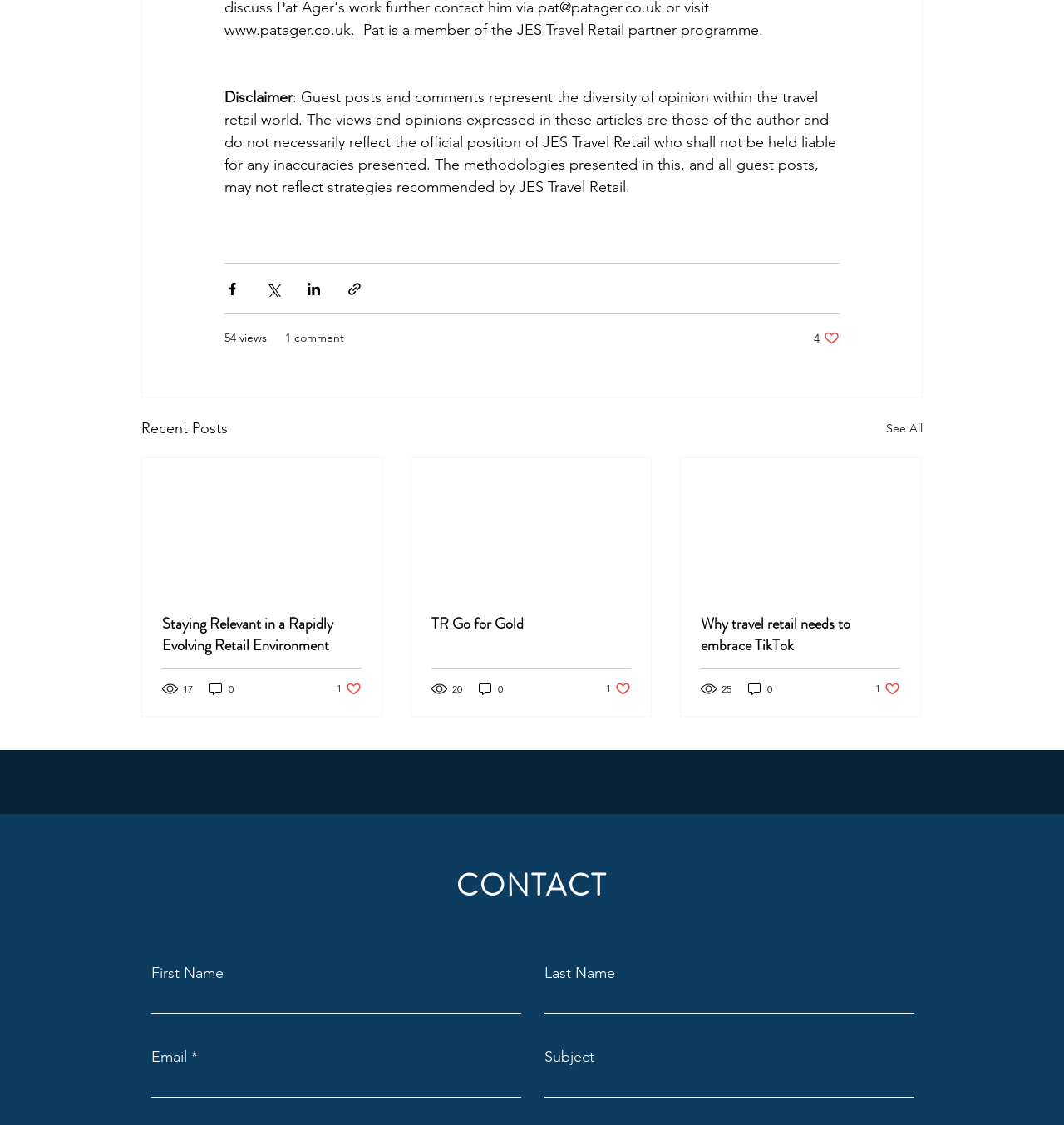Please determine the bounding box coordinates of the clickable area required to carry out the following instruction: "Share via Facebook". The coordinates must be four float numbers between 0 and 1, represented as [left, top, right, bottom].

[0.211, 0.25, 0.226, 0.264]